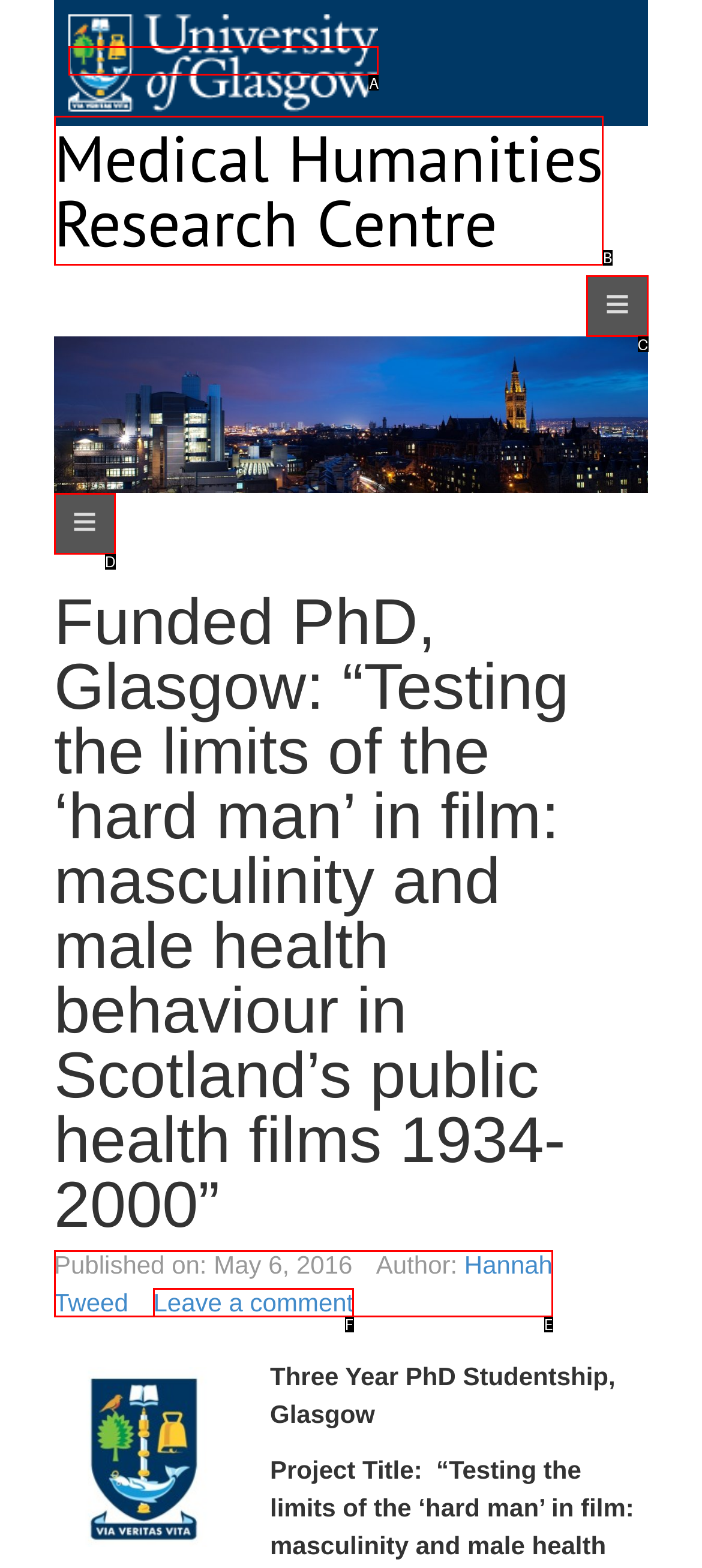Select the HTML element that fits the following description: Navigation
Provide the letter of the matching option.

C